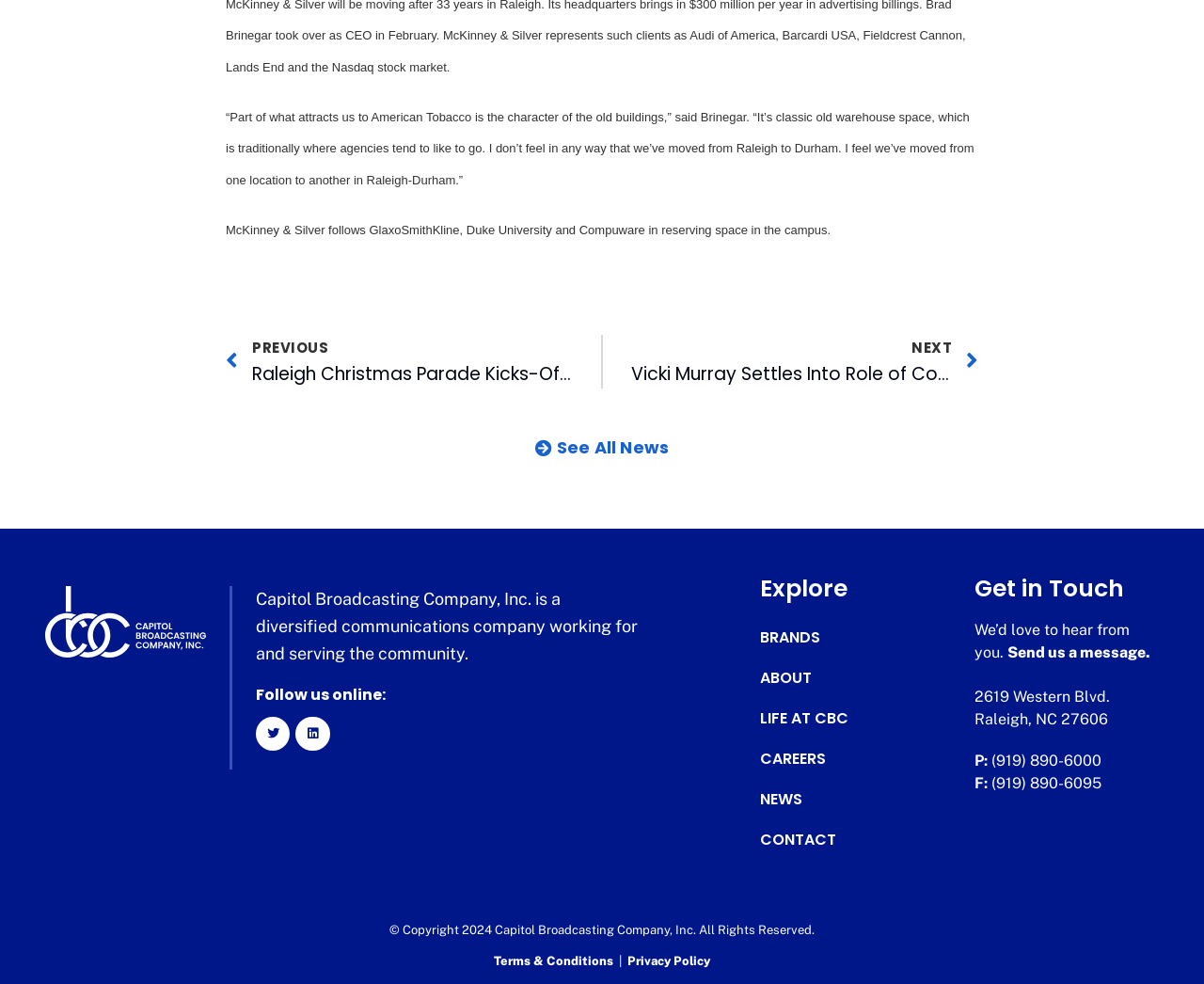Can you show the bounding box coordinates of the region to click on to complete the task described in the instruction: "Click on 'Prev' to view previous news"?

[0.188, 0.34, 0.476, 0.395]